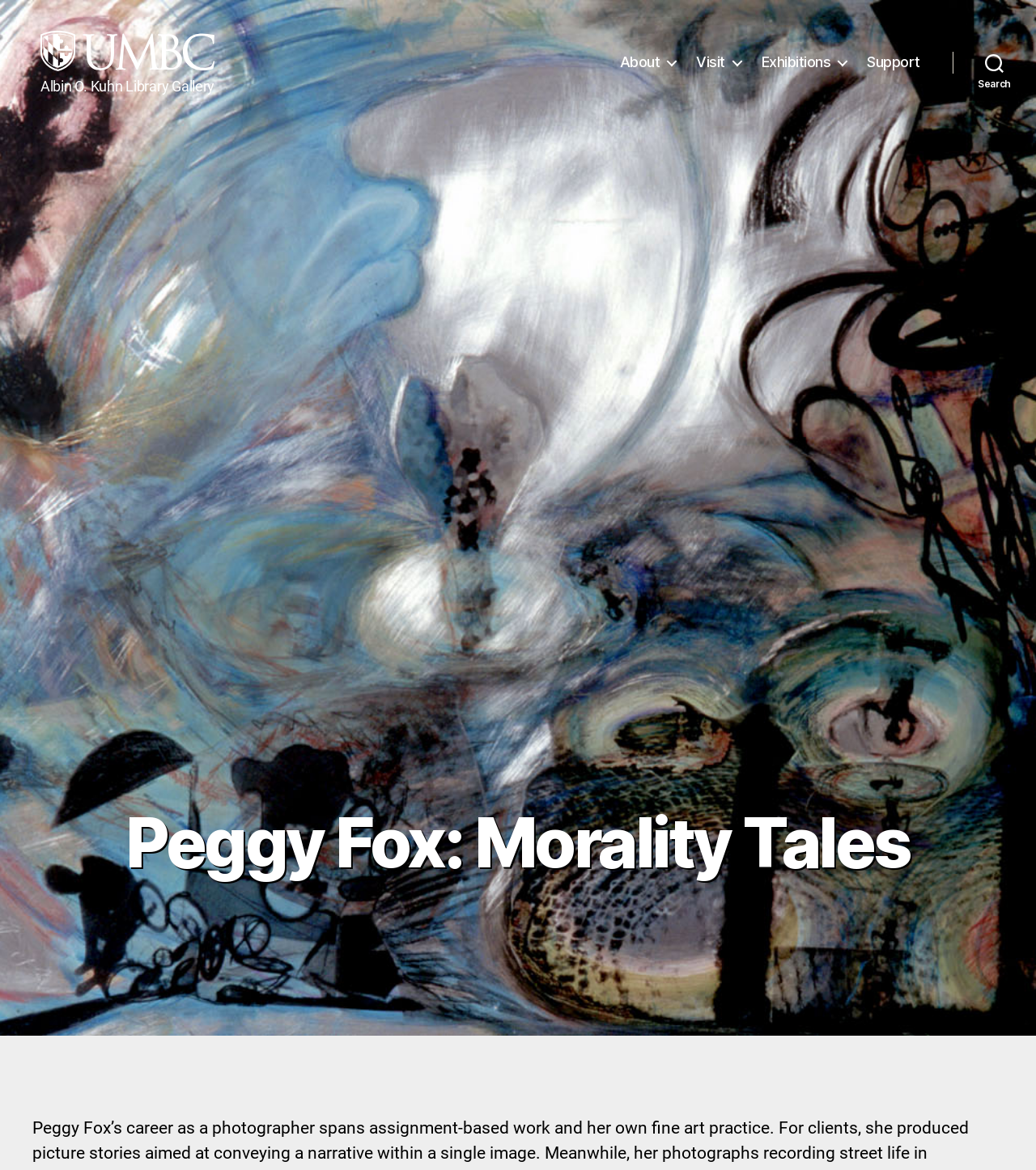Provide a brief response using a word or short phrase to this question:
What is the category of the current exhibition?

Morality Tales